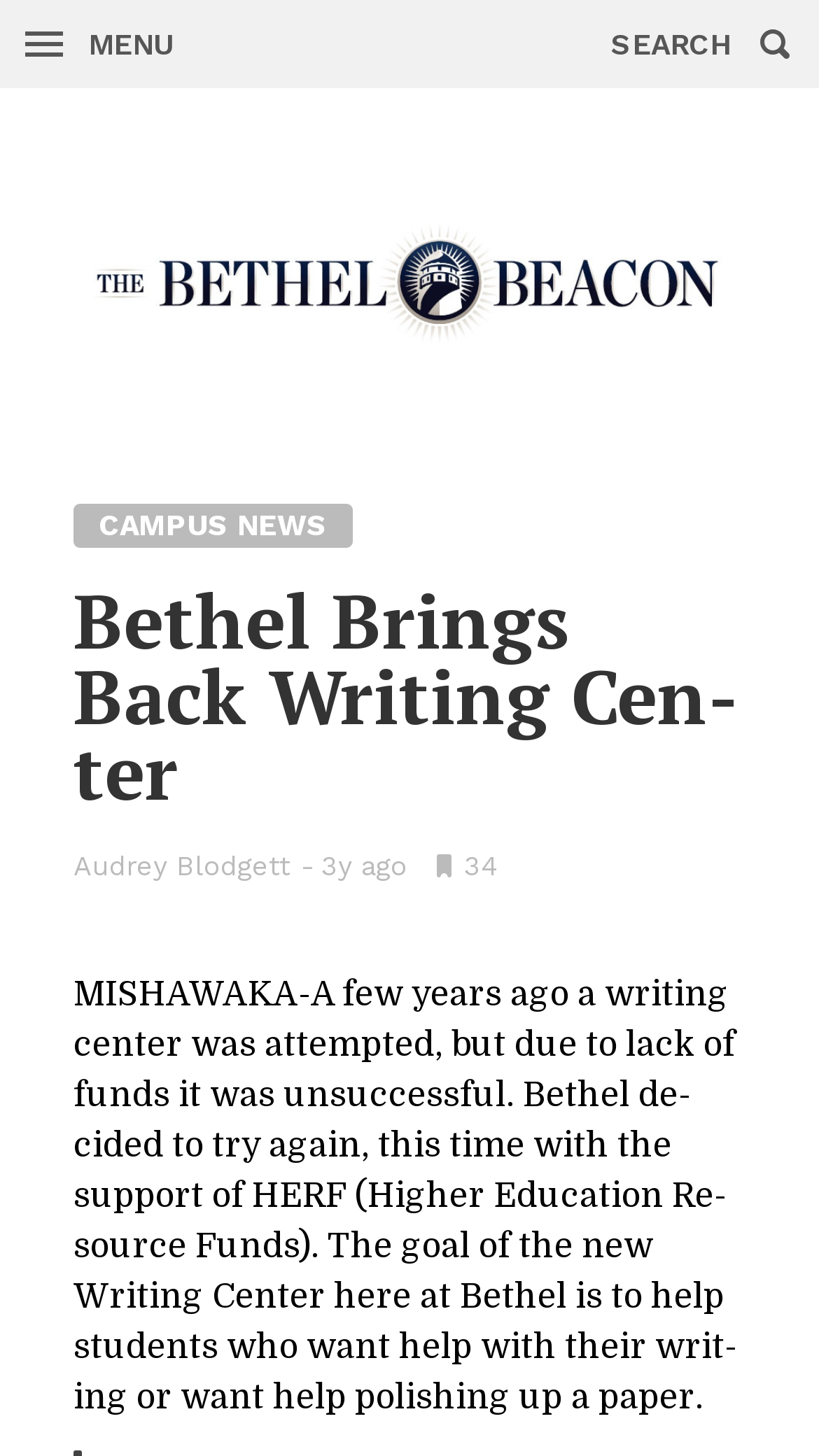Extract the bounding box coordinates for the HTML element that matches this description: "Home". The coordinates should be four float numbers between 0 and 1, i.e., [left, top, right, bottom].

None